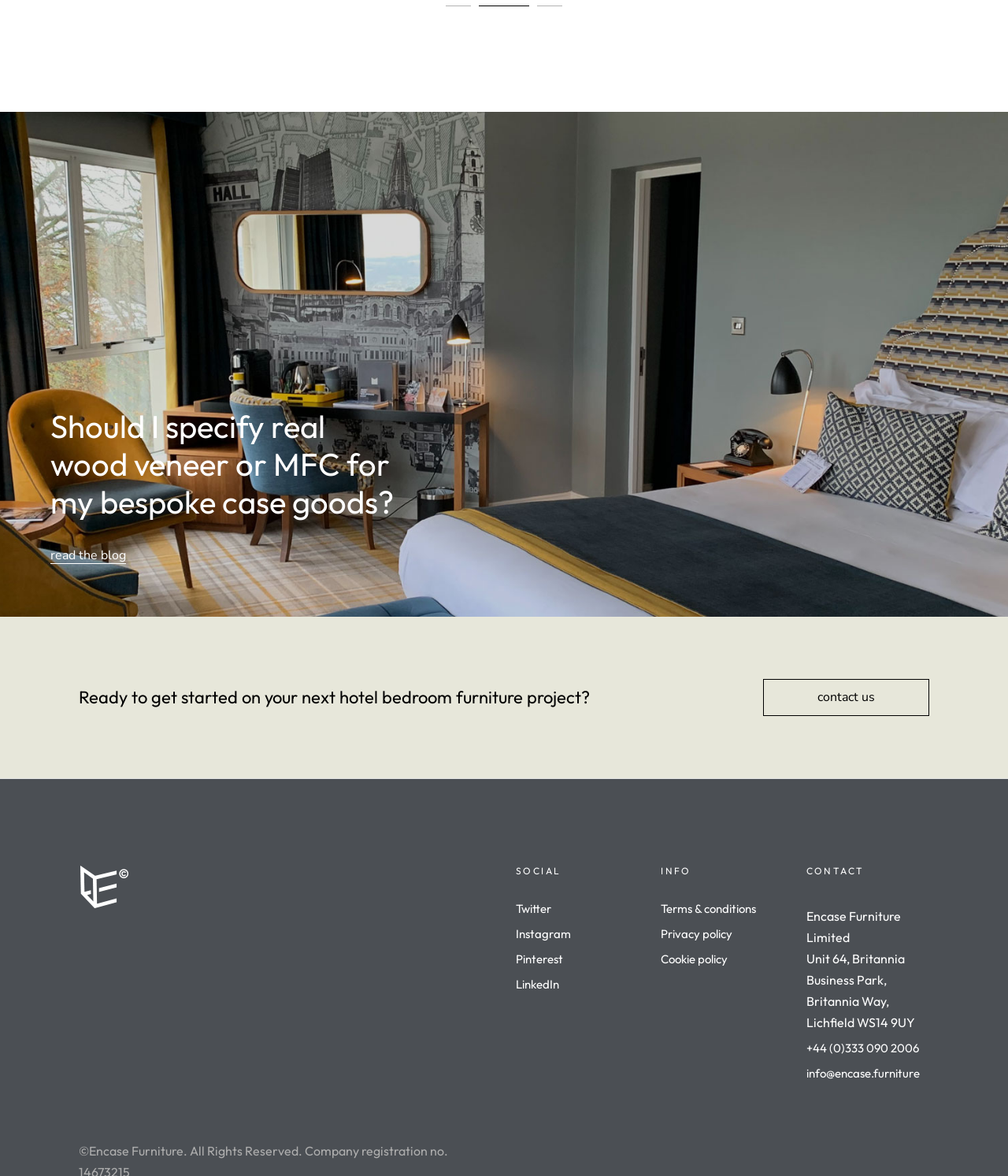What social media platforms is the company on? Using the information from the screenshot, answer with a single word or phrase.

Twitter, Instagram, Pinterest, LinkedIn